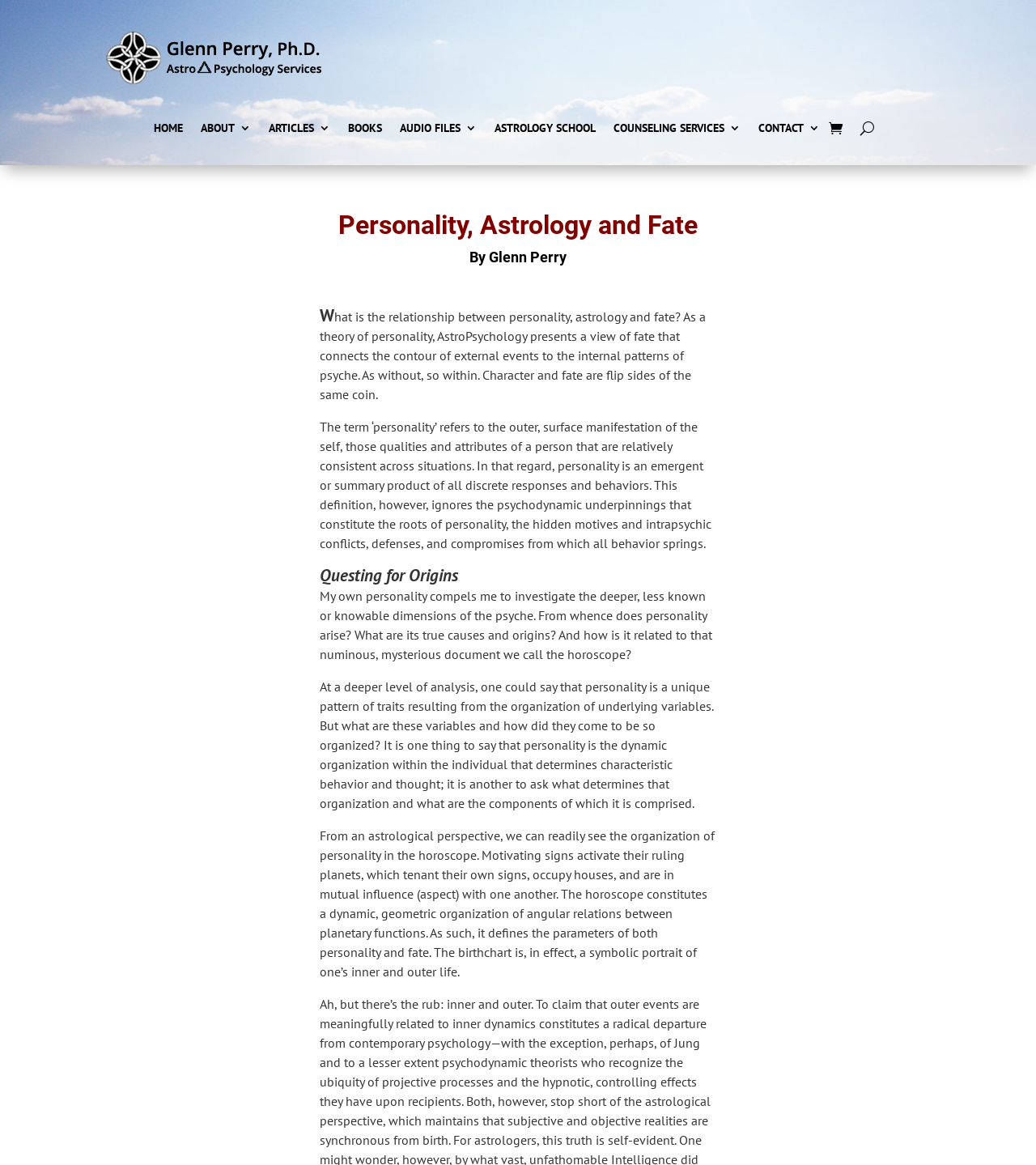Can you extract the primary headline text from the webpage?

Personality, Astrology and Fate